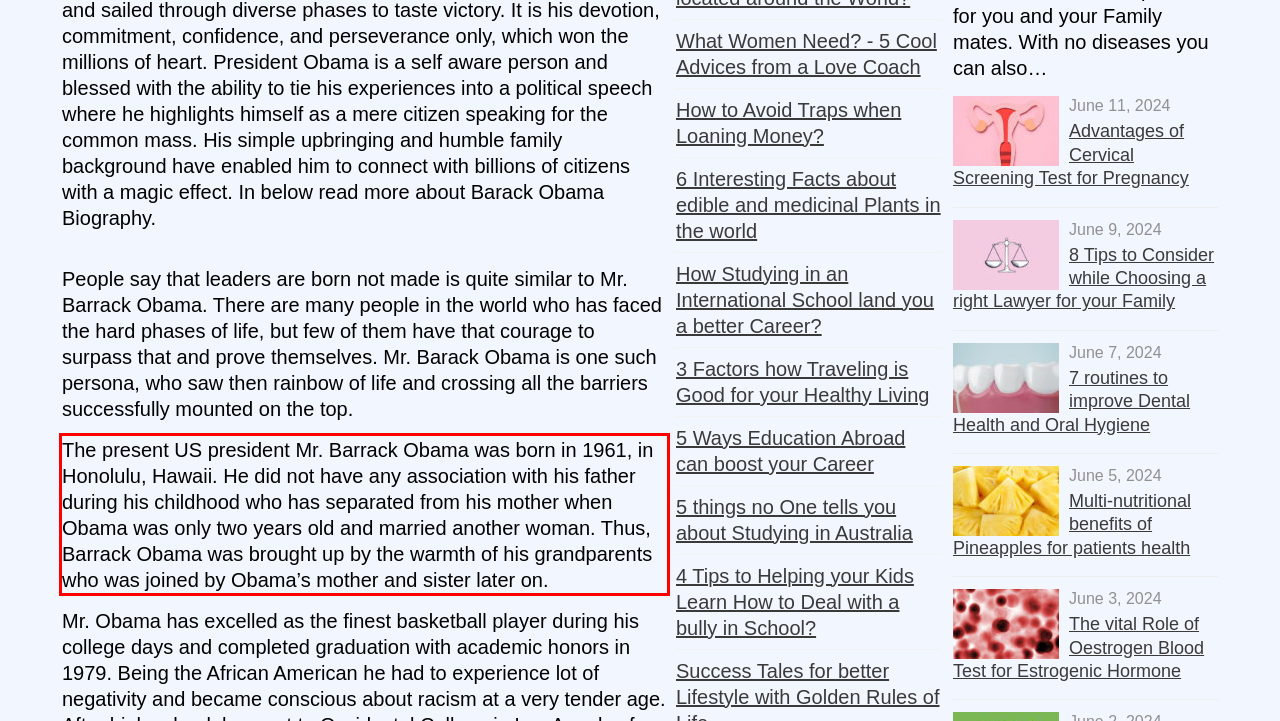You have a screenshot of a webpage with a red bounding box. Use OCR to generate the text contained within this red rectangle.

The present US president Mr. Barrack Obama was born in 1961, in Honolulu, Hawaii. He did not have any association with his father during his childhood who has separated from his mother when Obama was only two years old and married another woman. Thus, Barrack Obama was brought up by the warmth of his grandparents who was joined by Obama’s mother and sister later on.